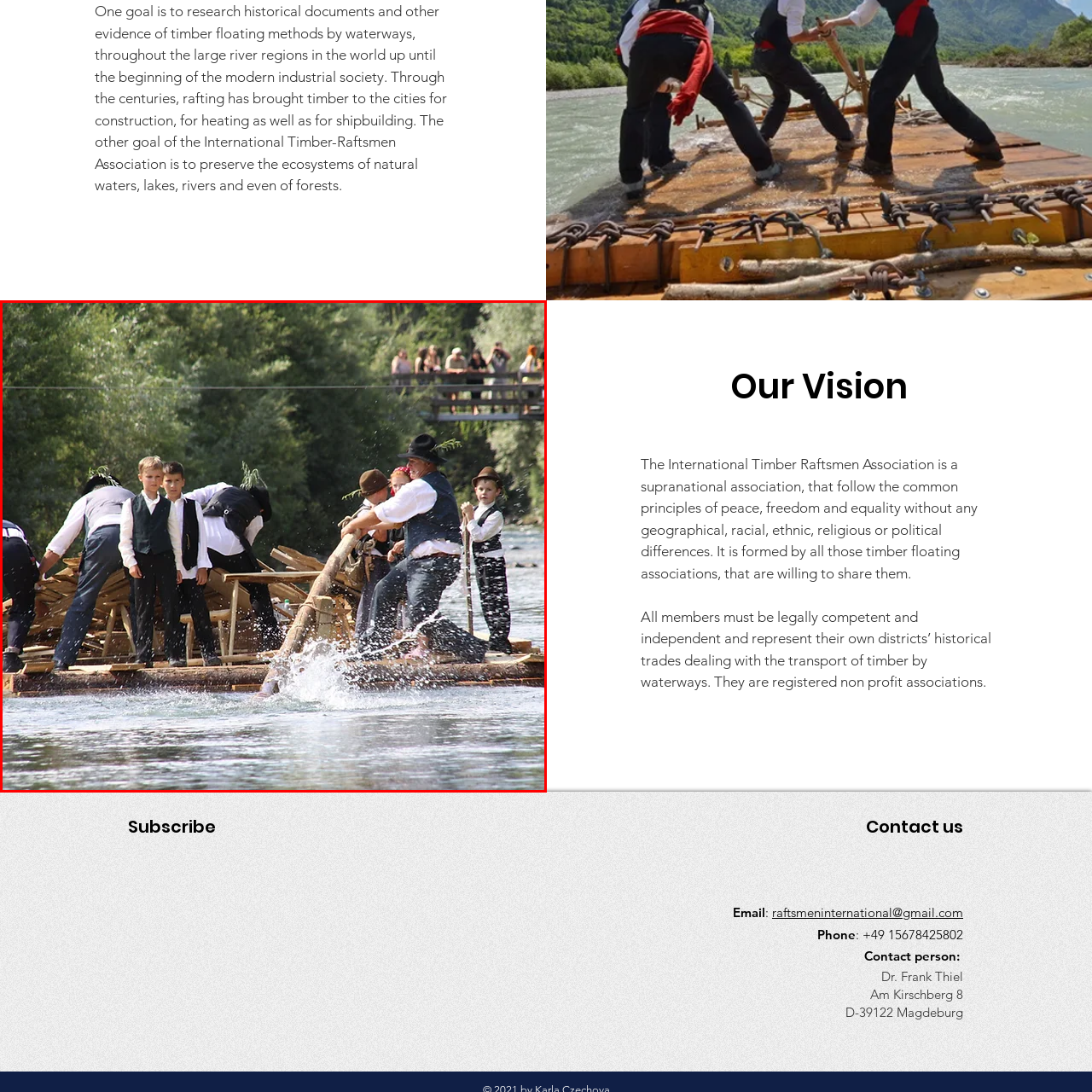What is the cultural heritage highlighted in the image?
Look closely at the portion of the image highlighted by the red bounding box and provide a comprehensive answer to the question.

The image showcases the historical practice of transporting timber by water, which is a cultural heritage of timber floating. This setting not only highlights the cultural heritage of timber floating but also reflects the ongoing efforts of organizations like the International Timber Raftsmen Association to preserve and celebrate traditional methods and ecological sustainability within river ecosystems.